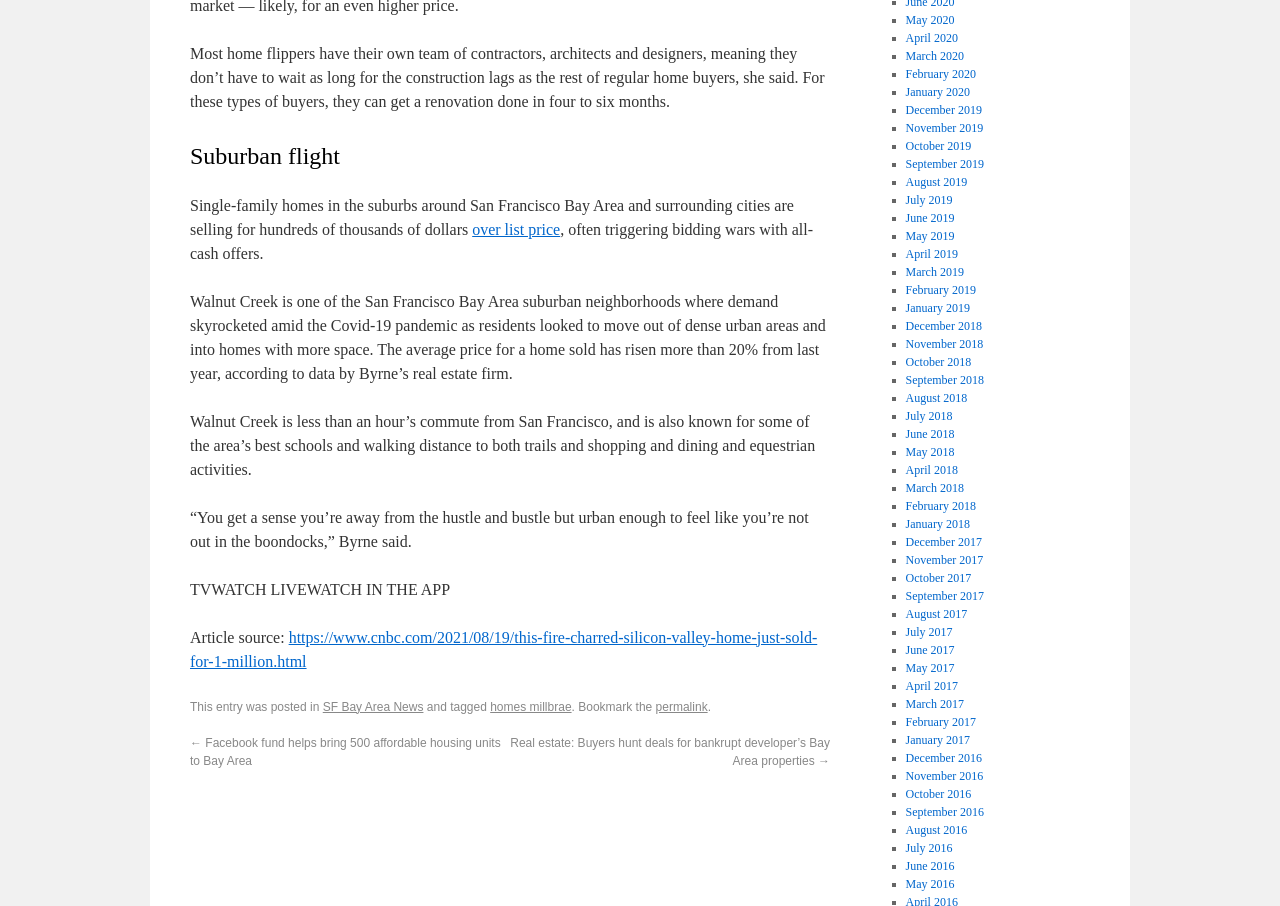Please reply to the following question using a single word or phrase: 
What is the average price increase for homes in Walnut Creek?

20% from last year